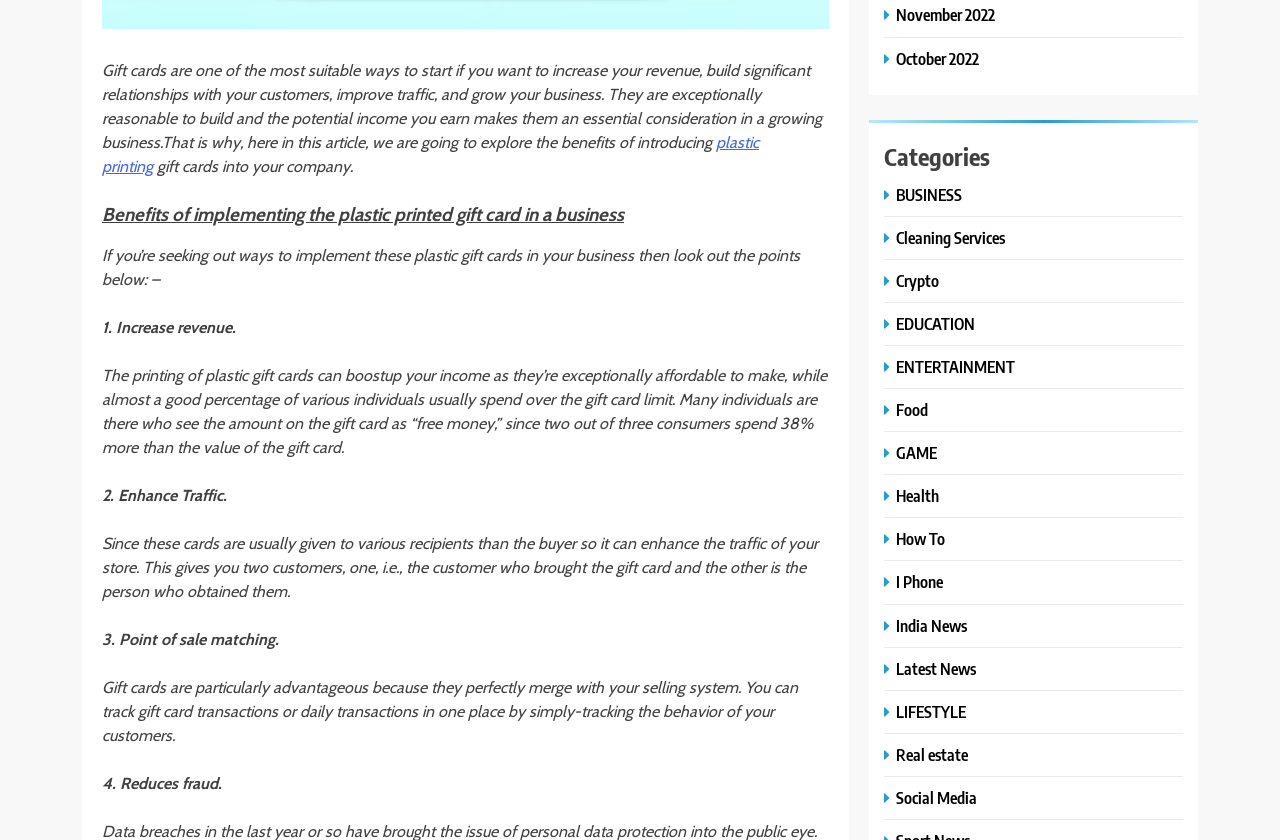What is the main topic of this article? From the image, respond with a single word or brief phrase.

Gift cards